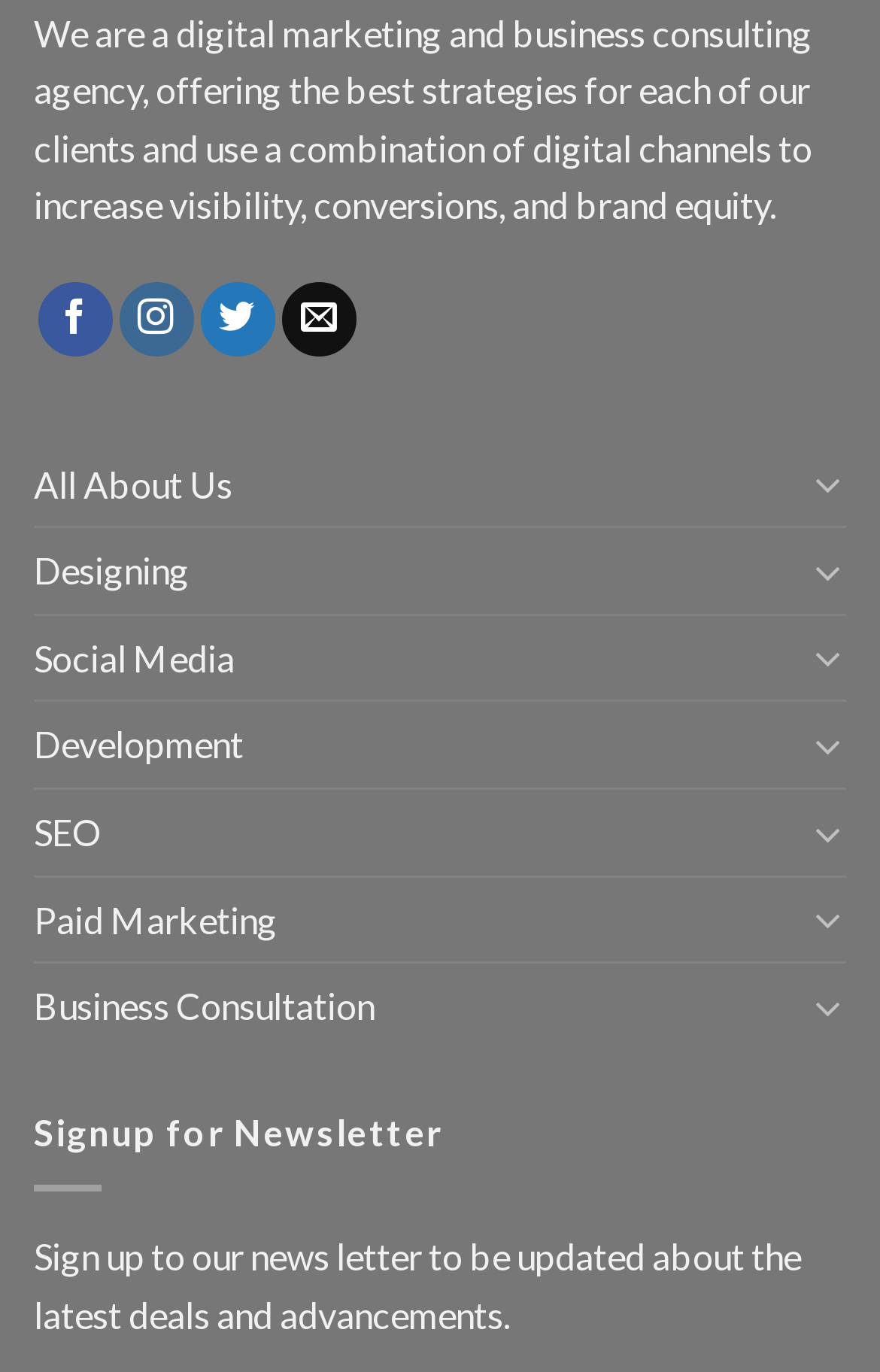Examine the image carefully and respond to the question with a detailed answer: 
What is the main service offered by this agency?

Based on the StaticText element with the text 'We are a digital marketing and business consulting agency...', it is clear that the main service offered by this agency is digital marketing and business consulting.